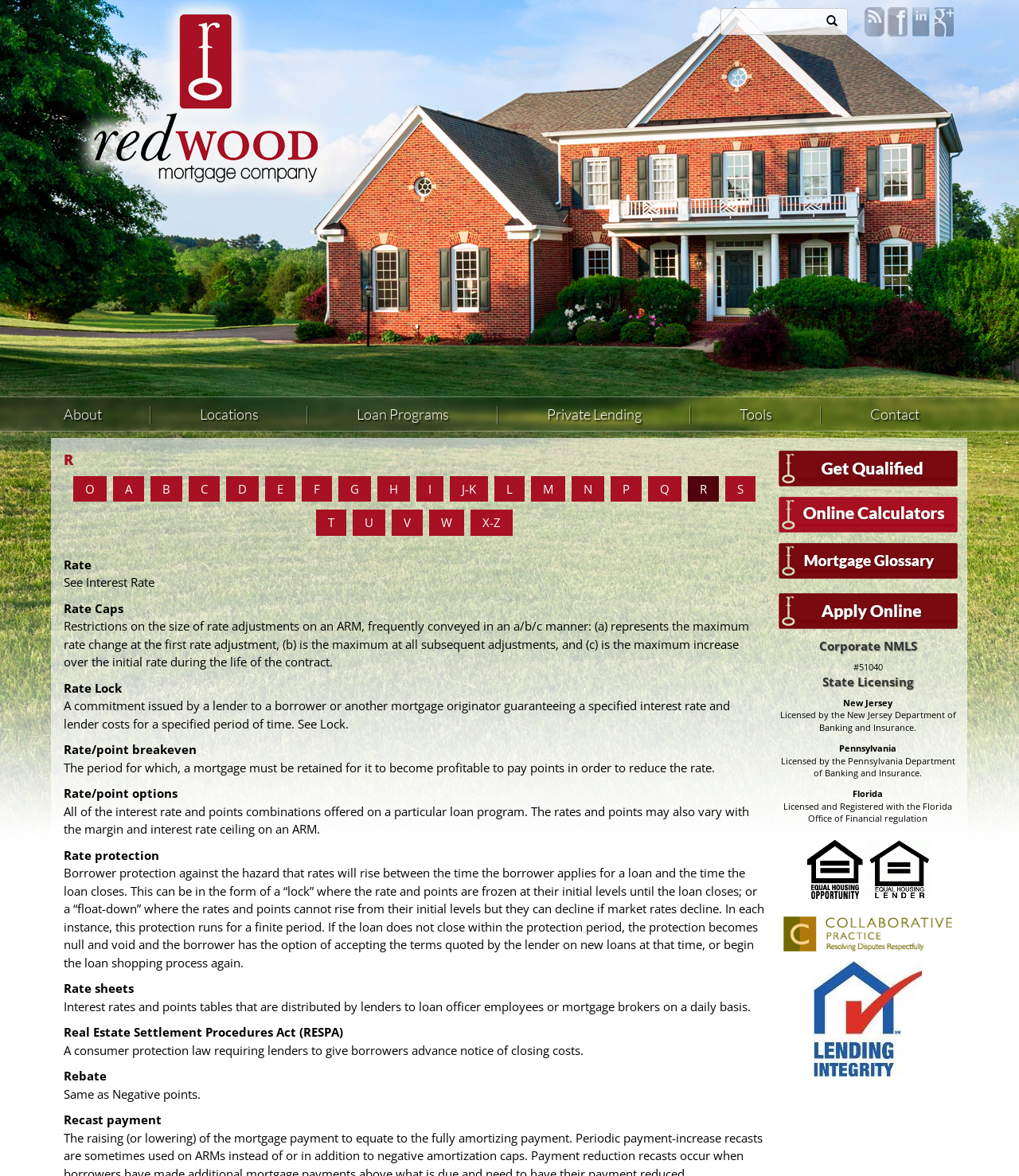What are the three states where the company is licensed?
Please provide a single word or phrase based on the screenshot.

New Jersey, Pennsylvania, Florida